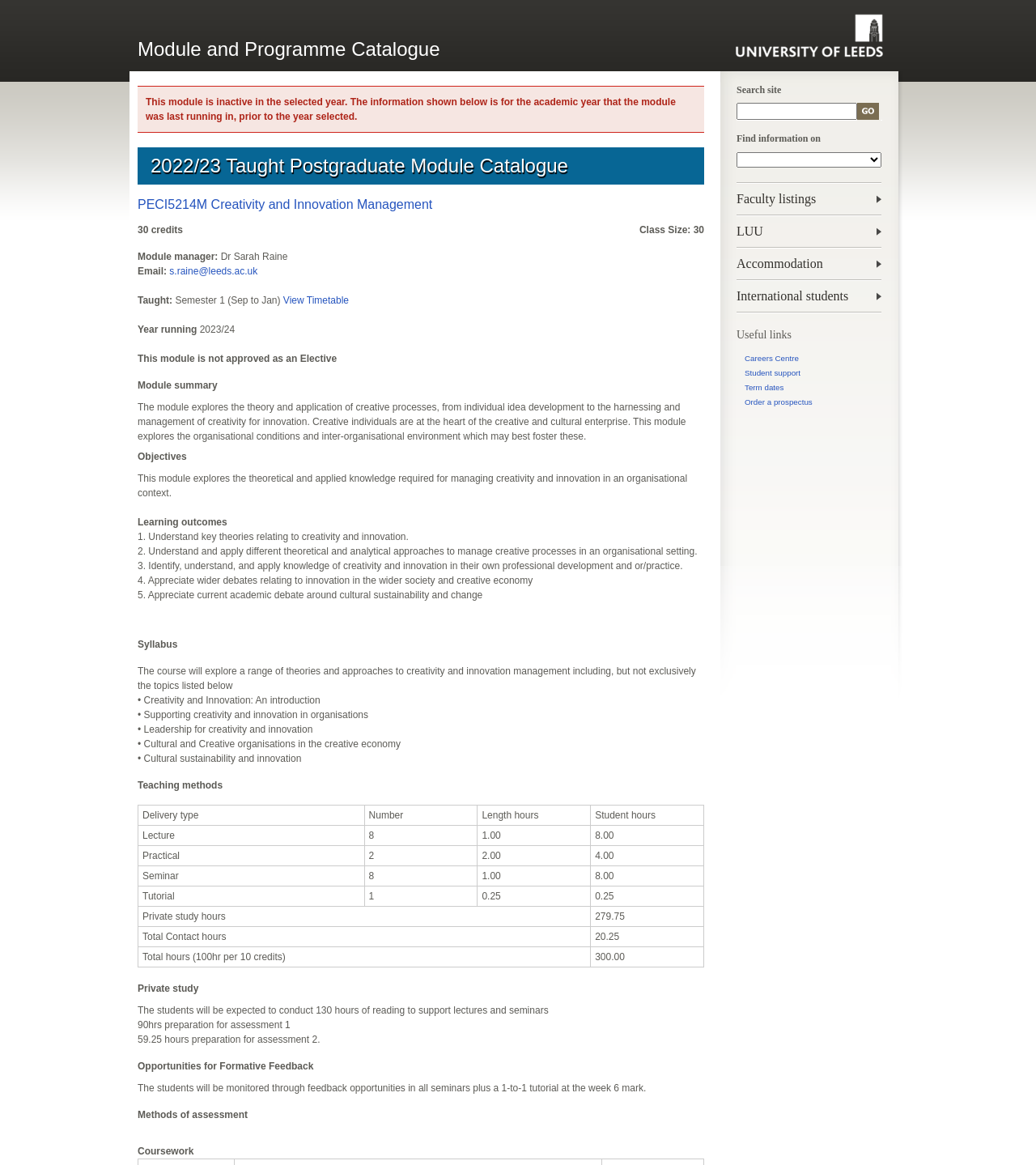Determine the bounding box coordinates for the area that should be clicked to carry out the following instruction: "View Timetable".

[0.273, 0.253, 0.337, 0.263]